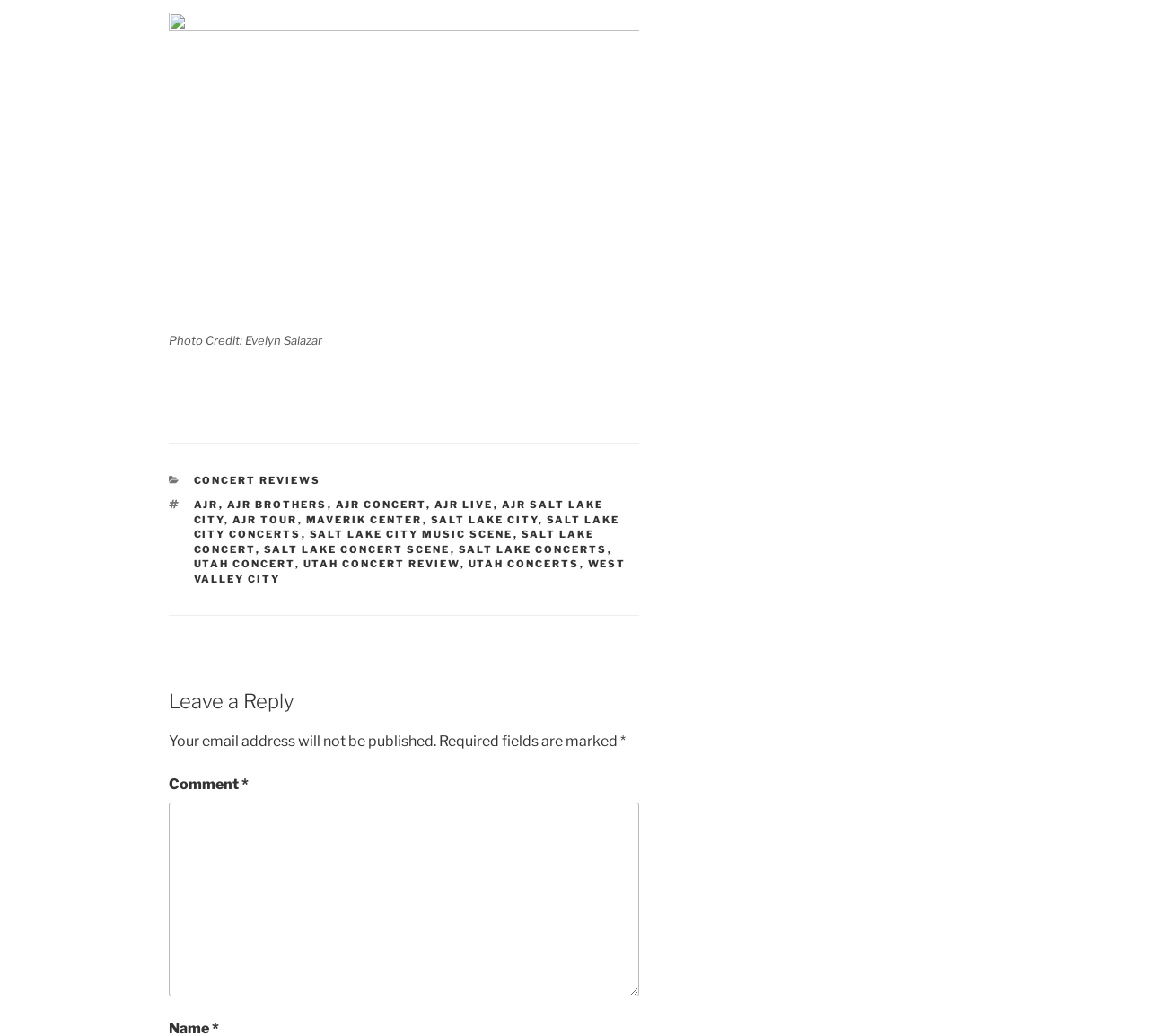Highlight the bounding box coordinates of the element that should be clicked to carry out the following instruction: "Click on 'CONCERT REVIEWS'". The coordinates must be given as four float numbers ranging from 0 to 1, i.e., [left, top, right, bottom].

[0.168, 0.457, 0.279, 0.469]